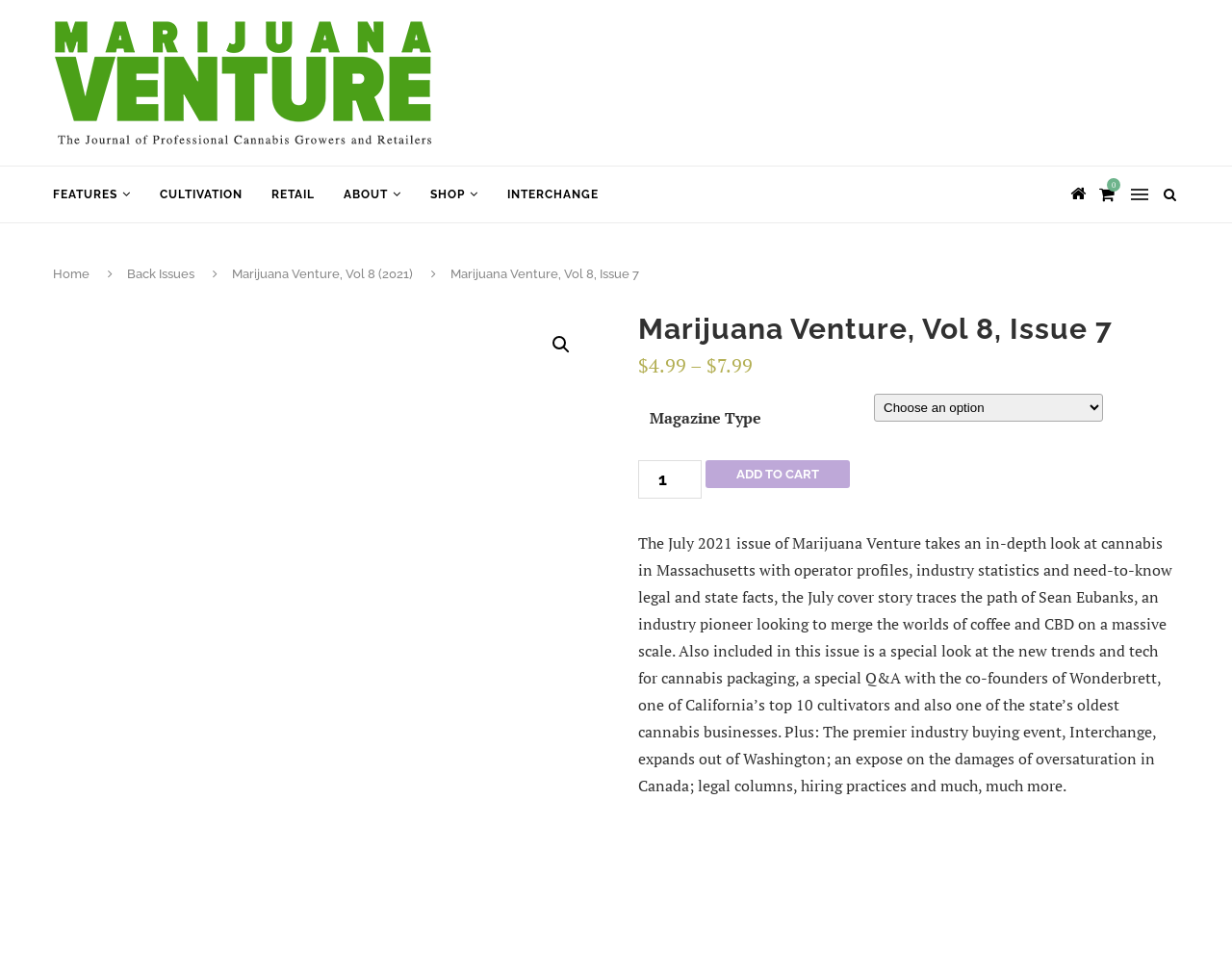Determine which piece of text is the heading of the webpage and provide it.

Marijuana Venture, Vol 8, Issue 7